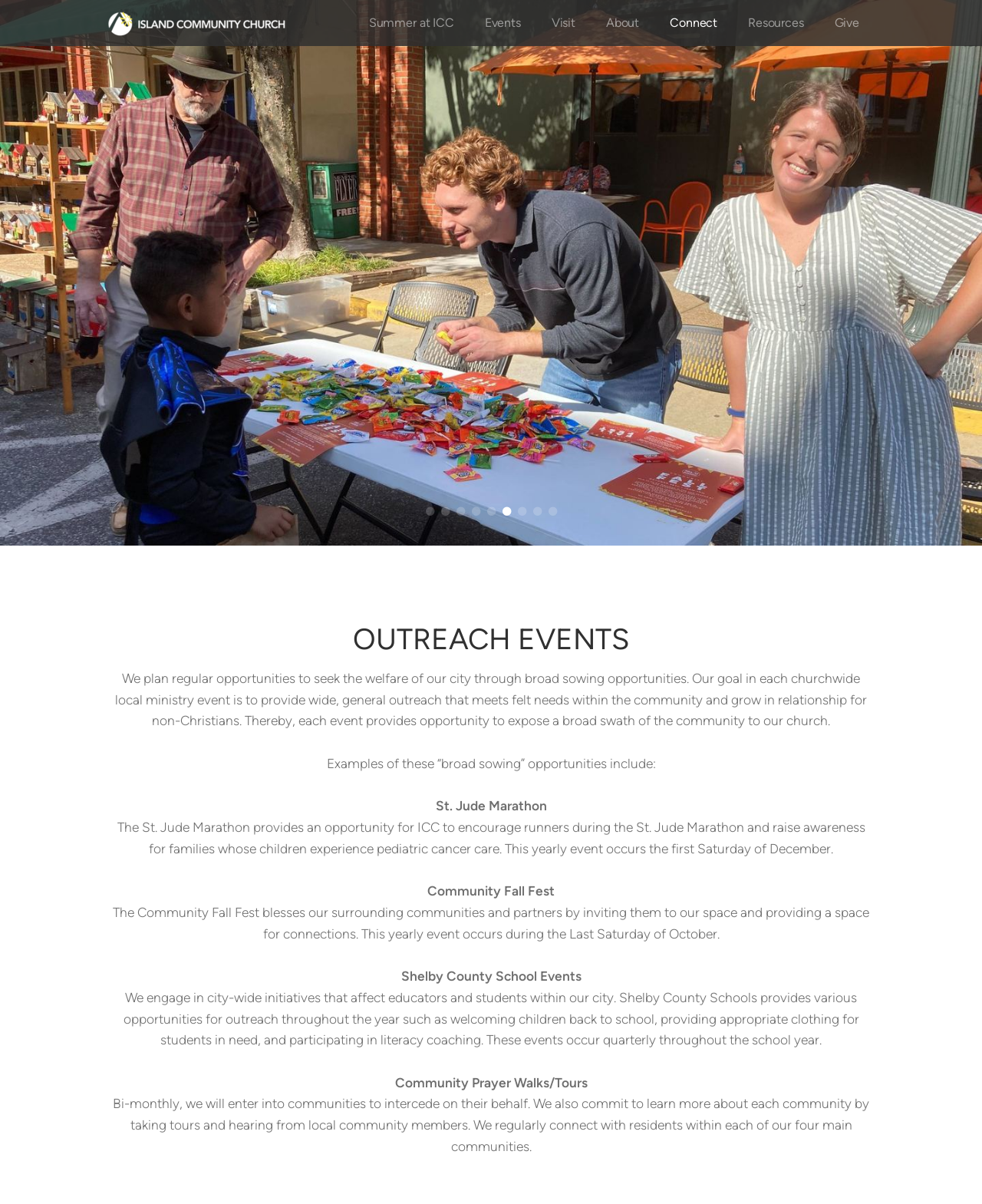How often do the Community Prayer Walks/Tours occur? Observe the screenshot and provide a one-word or short phrase answer.

Bi-monthly